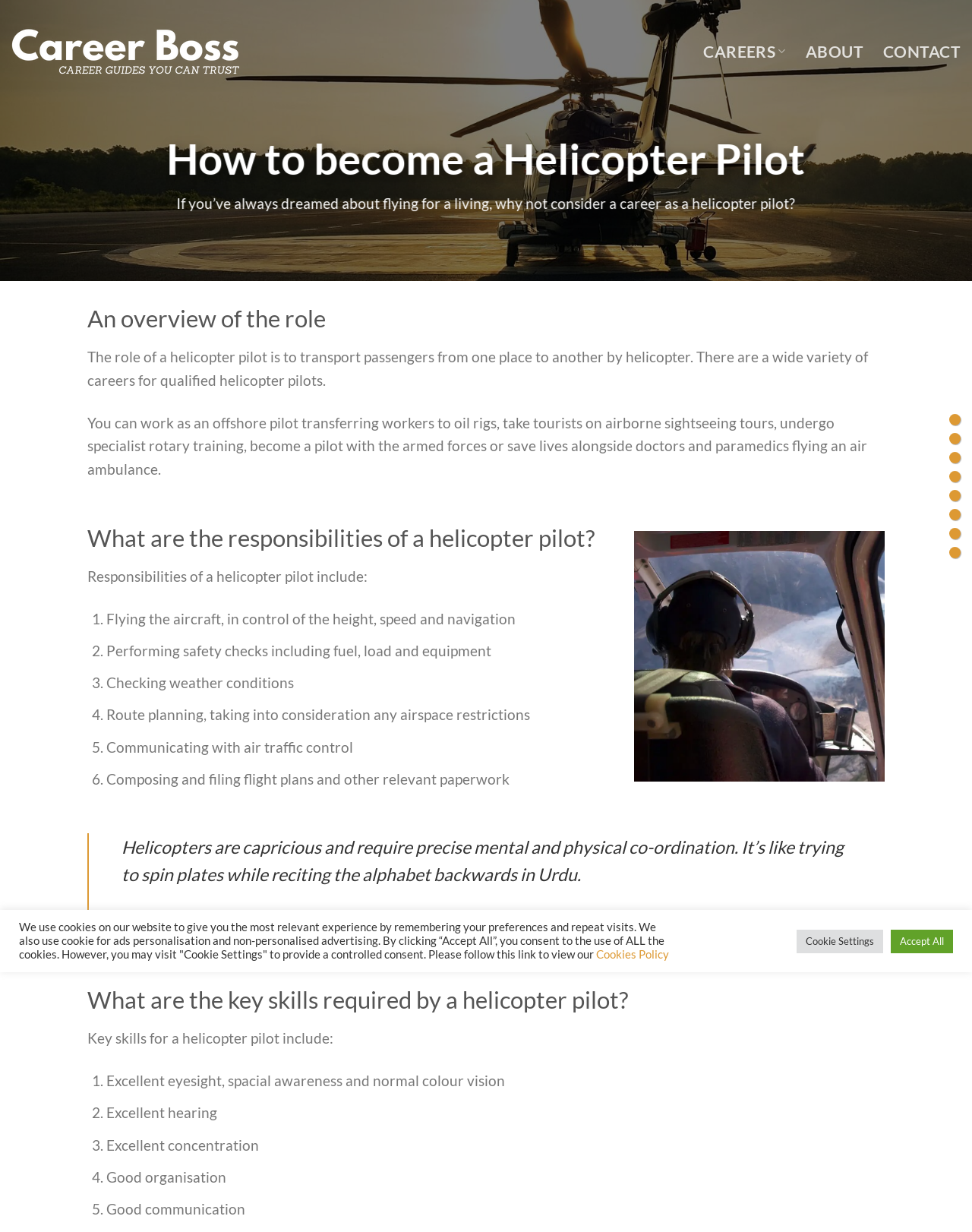Extract the main heading from the webpage content.

How to become a Helicopter Pilot